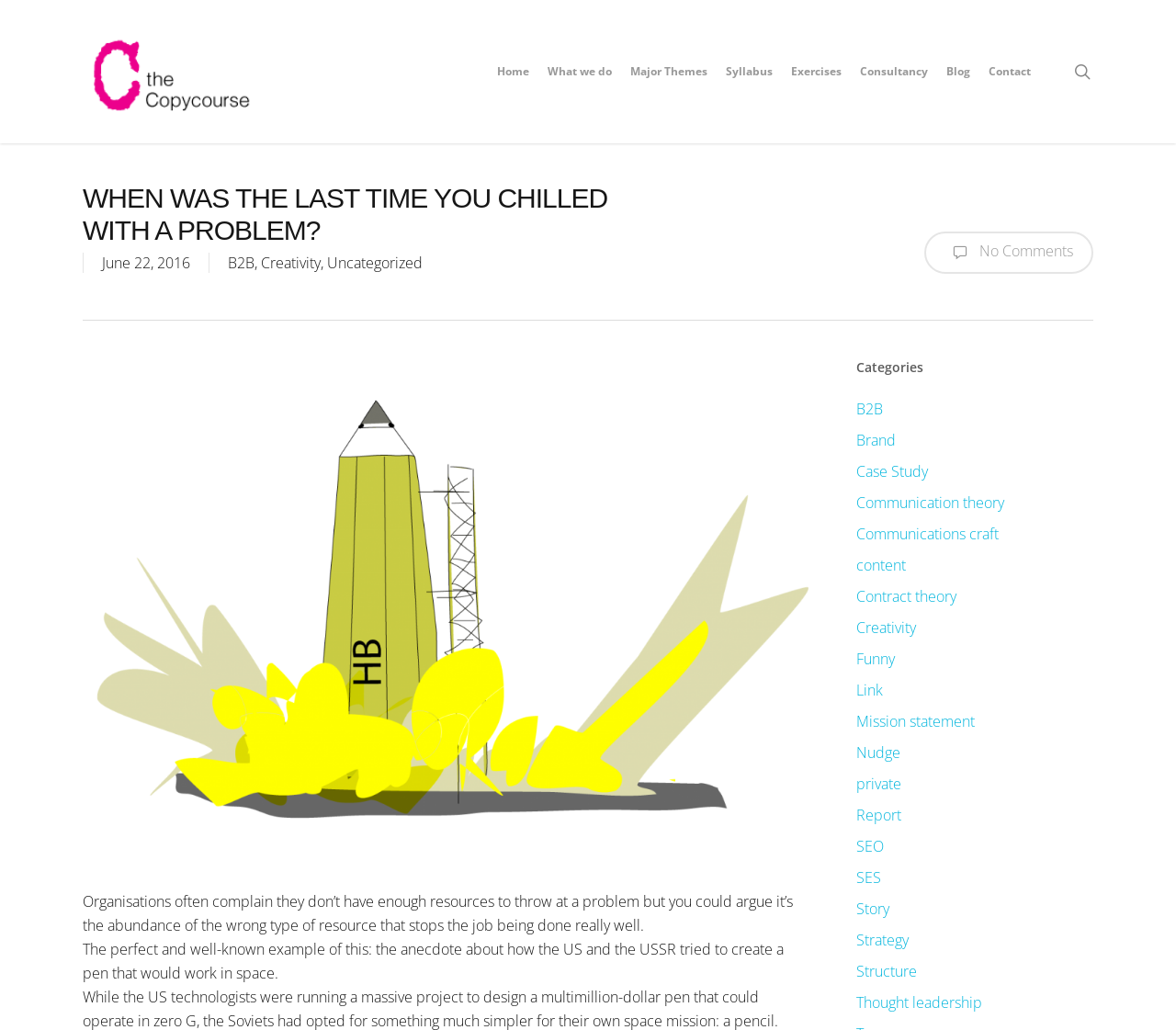Given the description of the UI element: "What we do", predict the bounding box coordinates in the form of [left, top, right, bottom], with each value being a float between 0 and 1.

[0.458, 0.062, 0.528, 0.077]